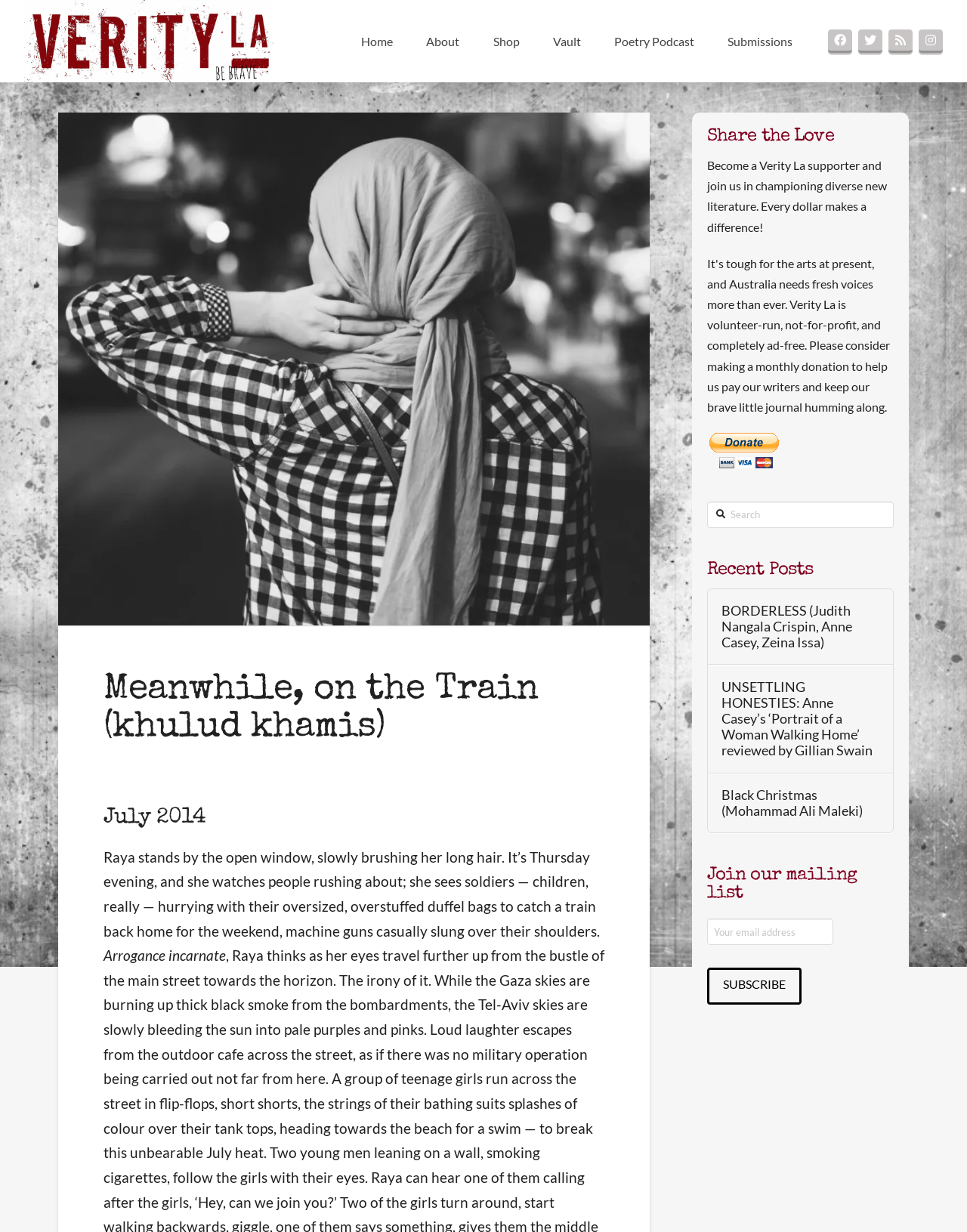Determine the bounding box coordinates of the clickable element to complete this instruction: "Go to the Home page". Provide the coordinates in the format of four float numbers between 0 and 1, [left, top, right, bottom].

[0.355, 0.009, 0.425, 0.058]